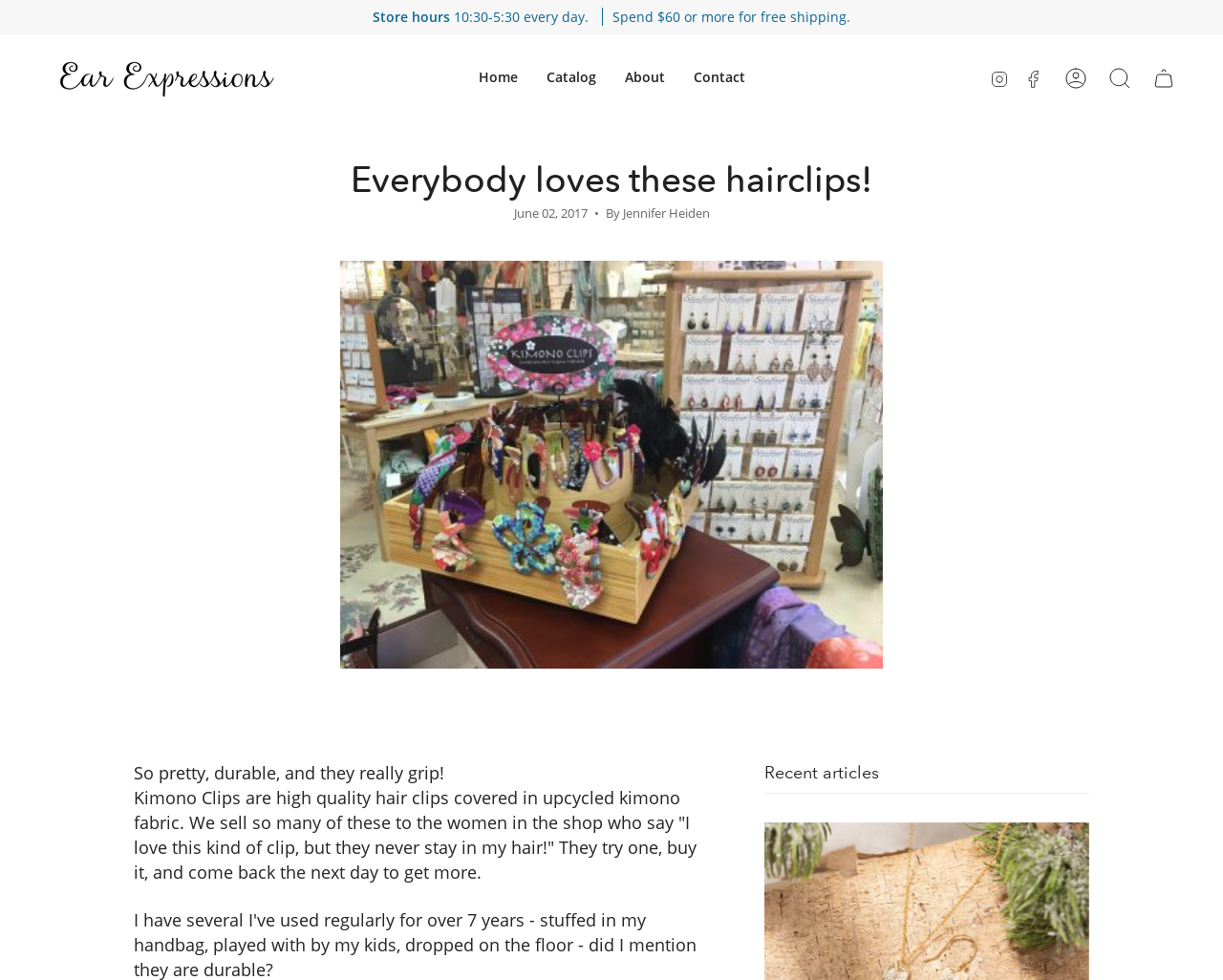Extract the bounding box for the UI element that matches this description: "Instagram".

[0.809, 0.068, 0.825, 0.09]